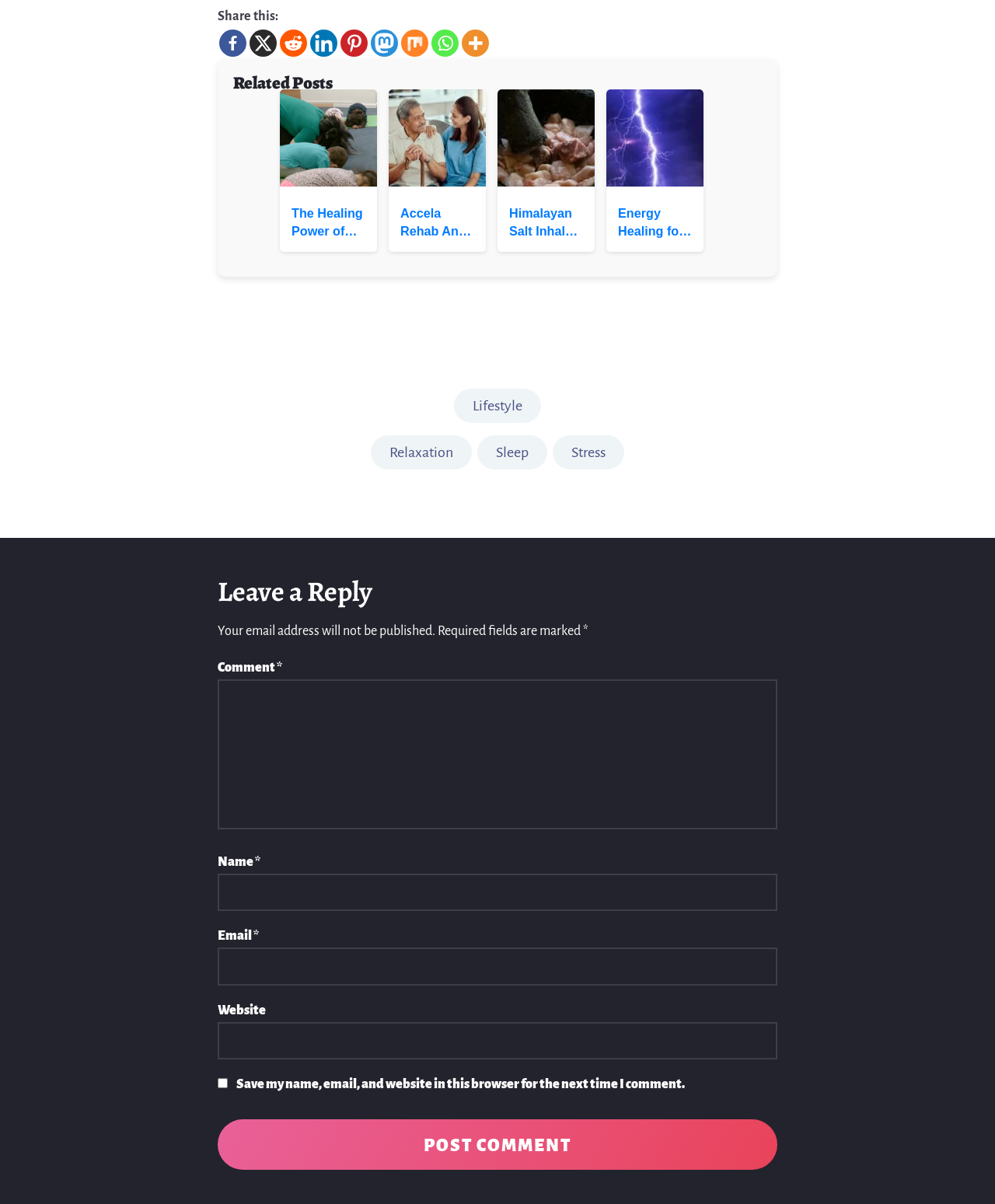Pinpoint the bounding box coordinates of the element that must be clicked to accomplish the following instruction: "Read related post 'The Healing Power of Child's Pose'". The coordinates should be in the format of four float numbers between 0 and 1, i.e., [left, top, right, bottom].

[0.293, 0.17, 0.367, 0.199]